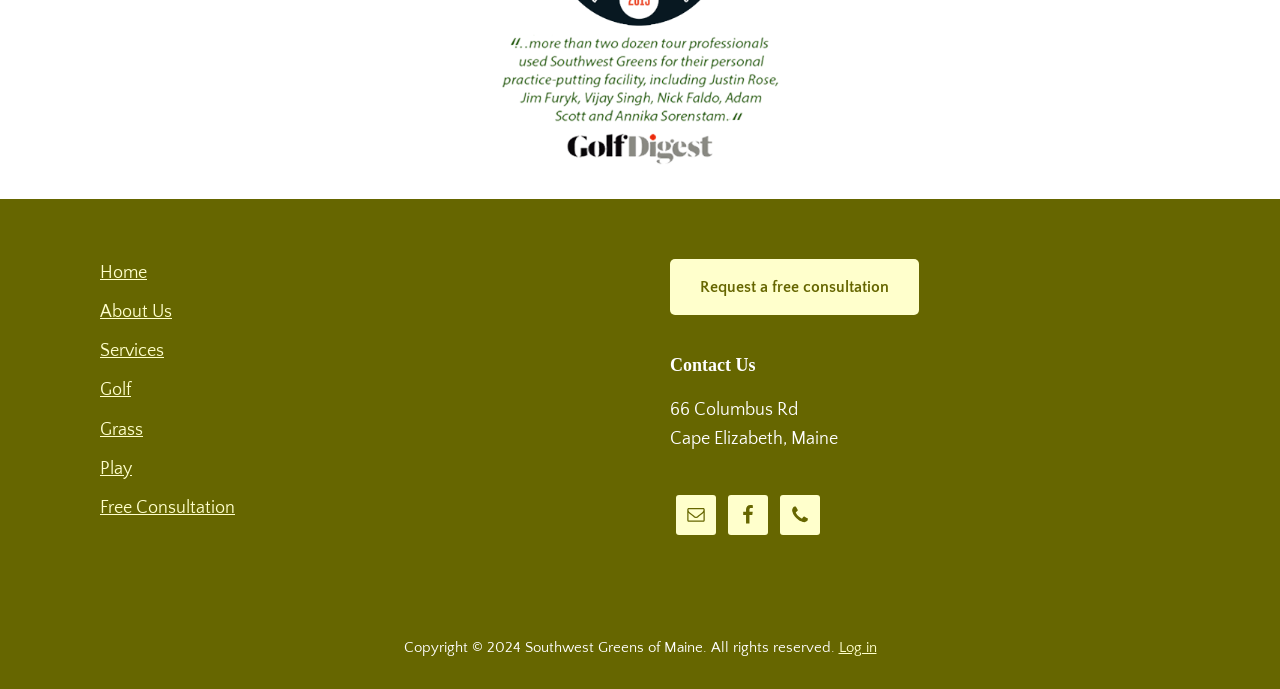Identify the bounding box for the UI element specified in this description: "Free Consultation". The coordinates must be four float numbers between 0 and 1, formatted as [left, top, right, bottom].

[0.078, 0.723, 0.184, 0.752]